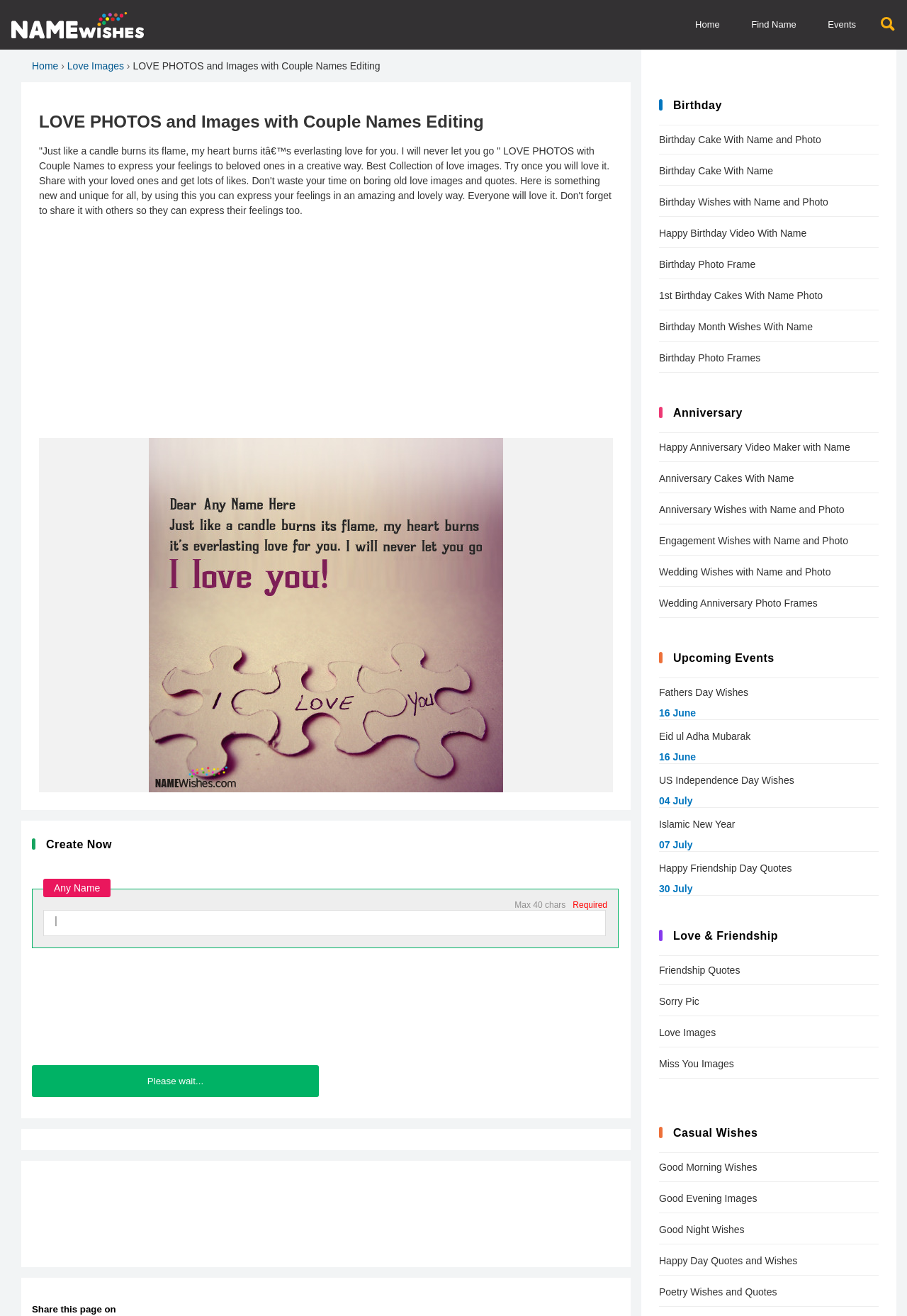Show me the bounding box coordinates of the clickable region to achieve the task as per the instruction: "Enter a name in the text box".

[0.048, 0.692, 0.668, 0.711]